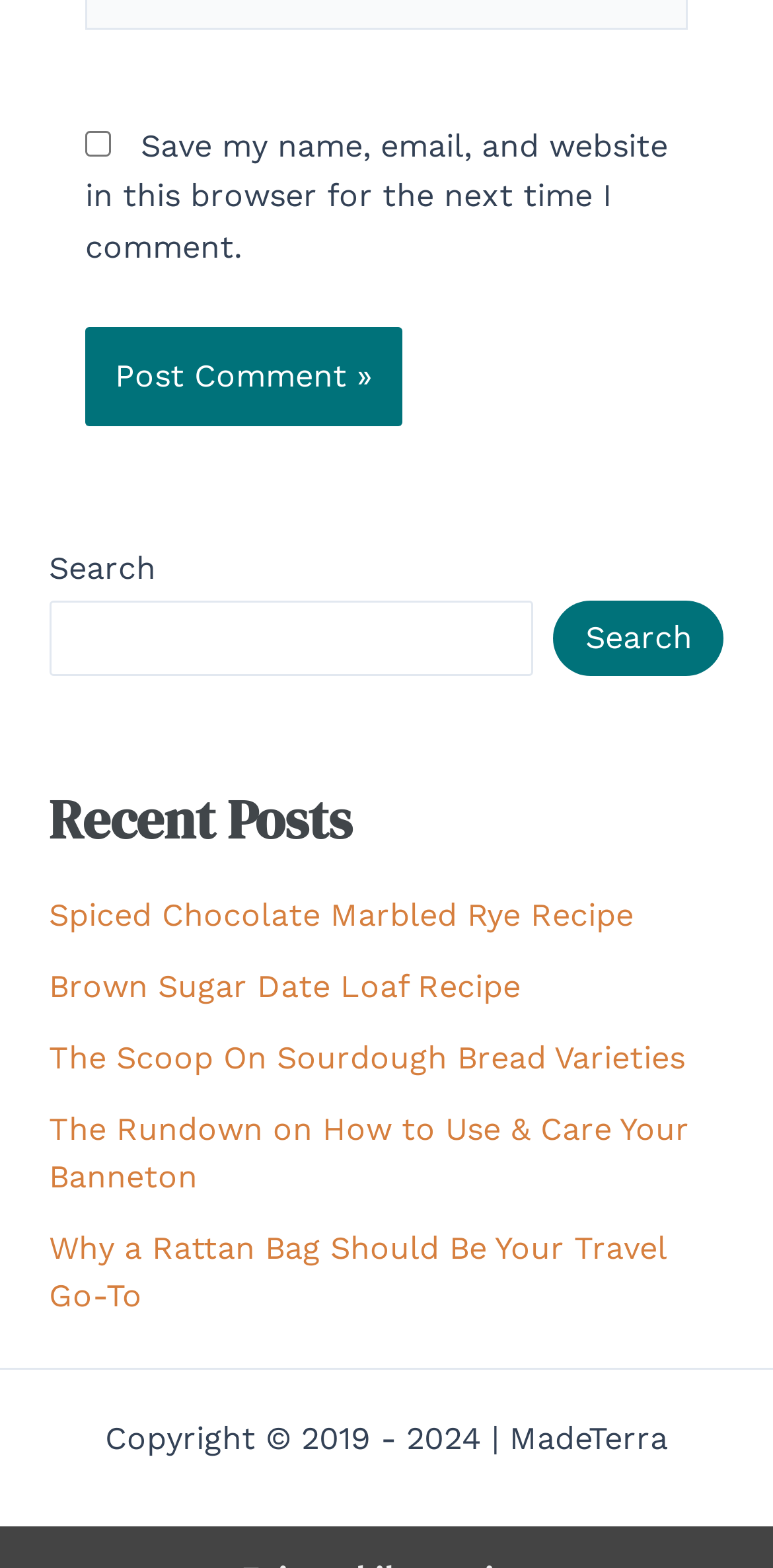How many links are in the 'Recent Posts' section?
Please use the image to provide an in-depth answer to the question.

The 'Recent Posts' section is located in the middle of the webpage, and it contains five links to different articles, including 'Spiced Chocolate Marbled Rye Recipe', 'Brown Sugar Date Loaf Recipe', and three others.